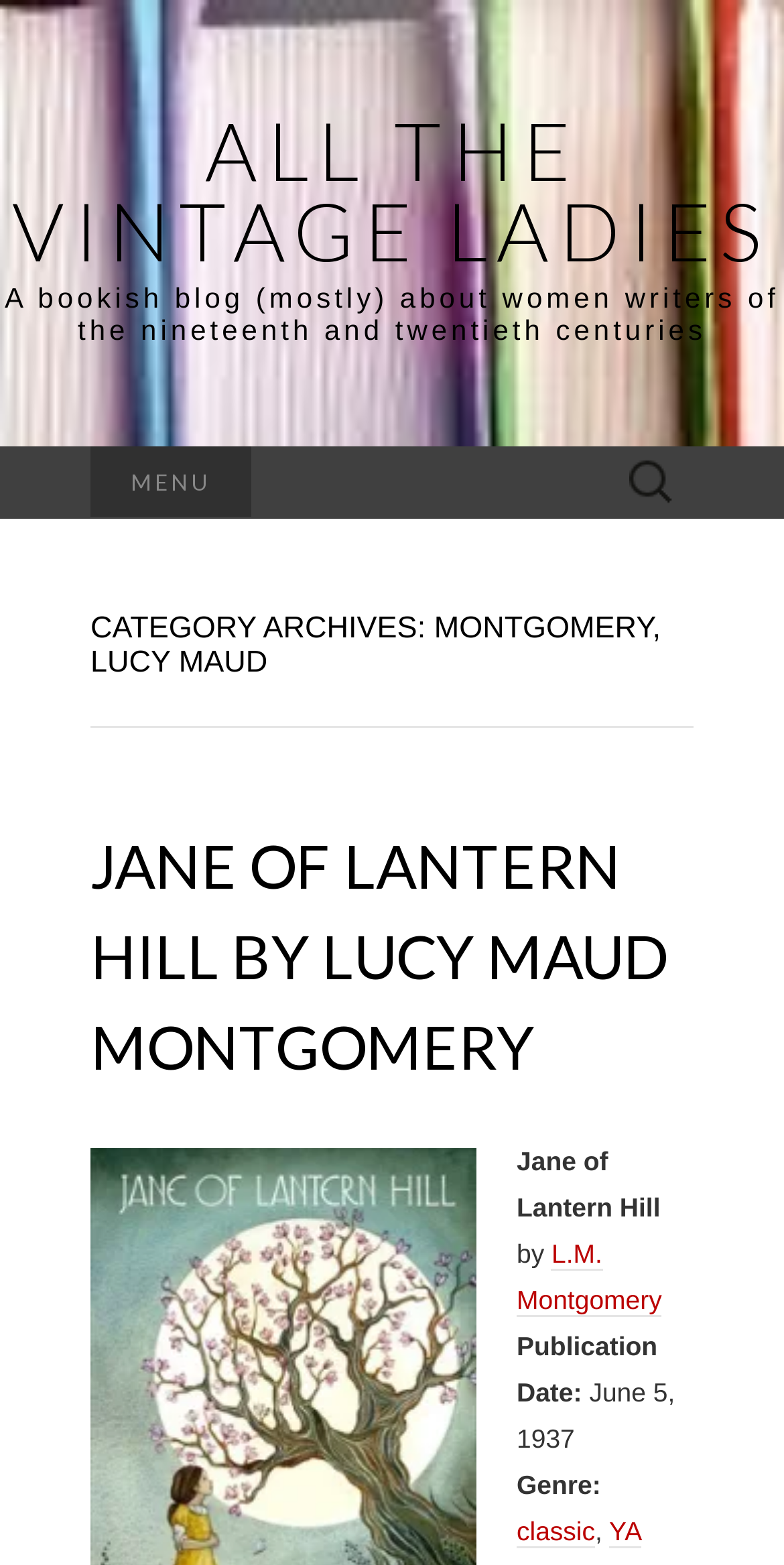Find the bounding box coordinates for the UI element that matches this description: "YA".

[0.777, 0.969, 0.819, 0.989]